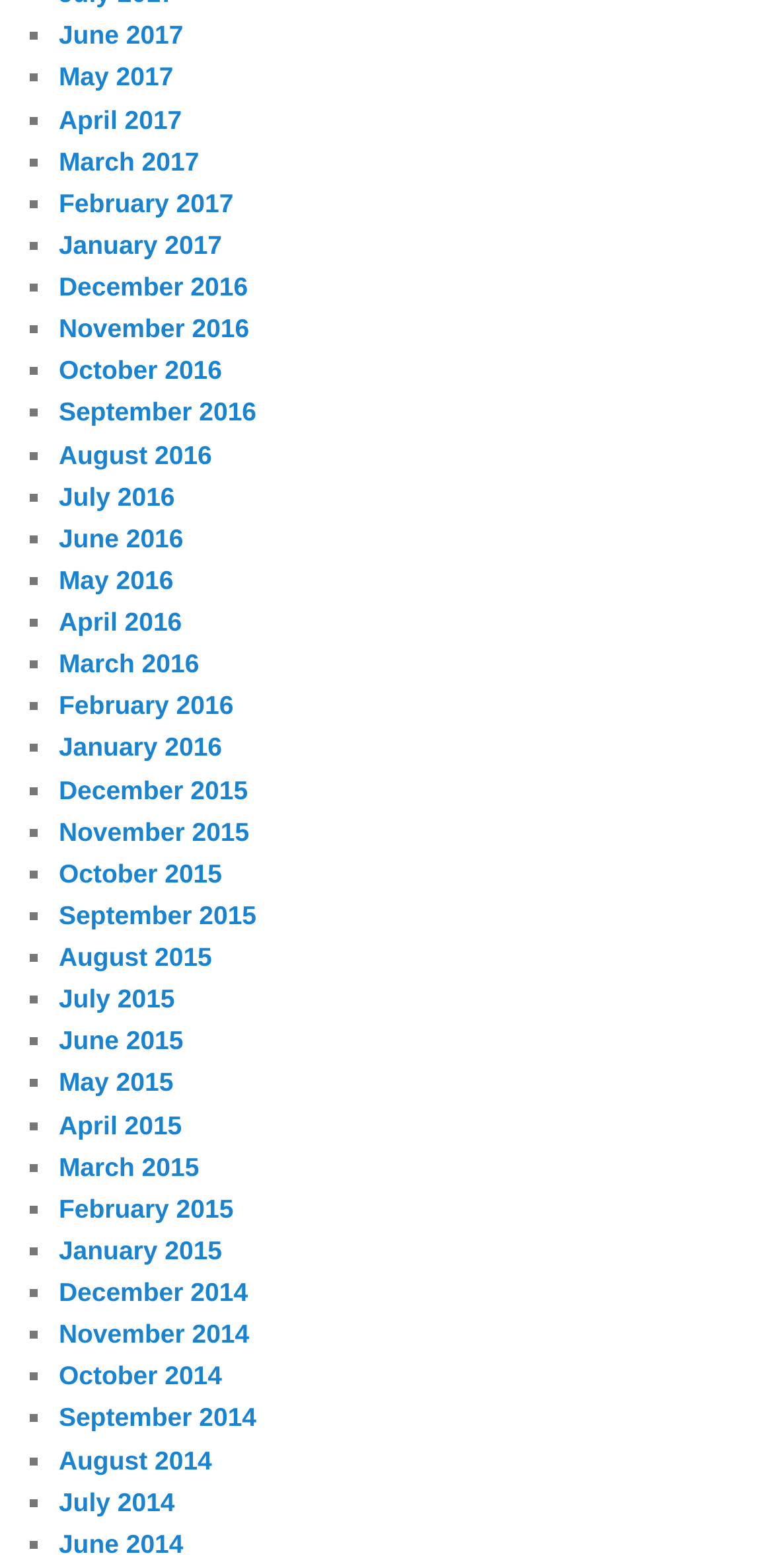Please identify the bounding box coordinates of the region to click in order to complete the given instruction: "Browse September 2016". The coordinates should be four float numbers between 0 and 1, i.e., [left, top, right, bottom].

[0.076, 0.254, 0.332, 0.272]